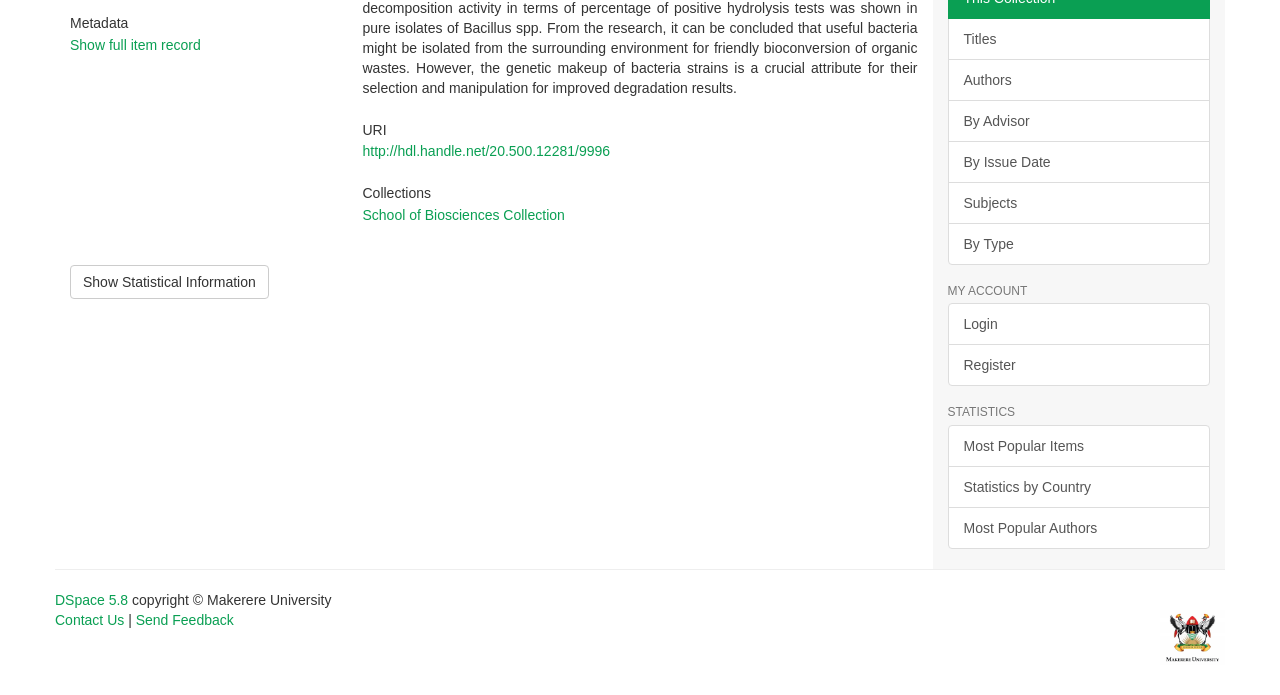Identify and provide the bounding box coordinates of the UI element described: "DSpace 5.8". The coordinates should be formatted as [left, top, right, bottom], with each number being a float between 0 and 1.

[0.043, 0.851, 0.1, 0.874]